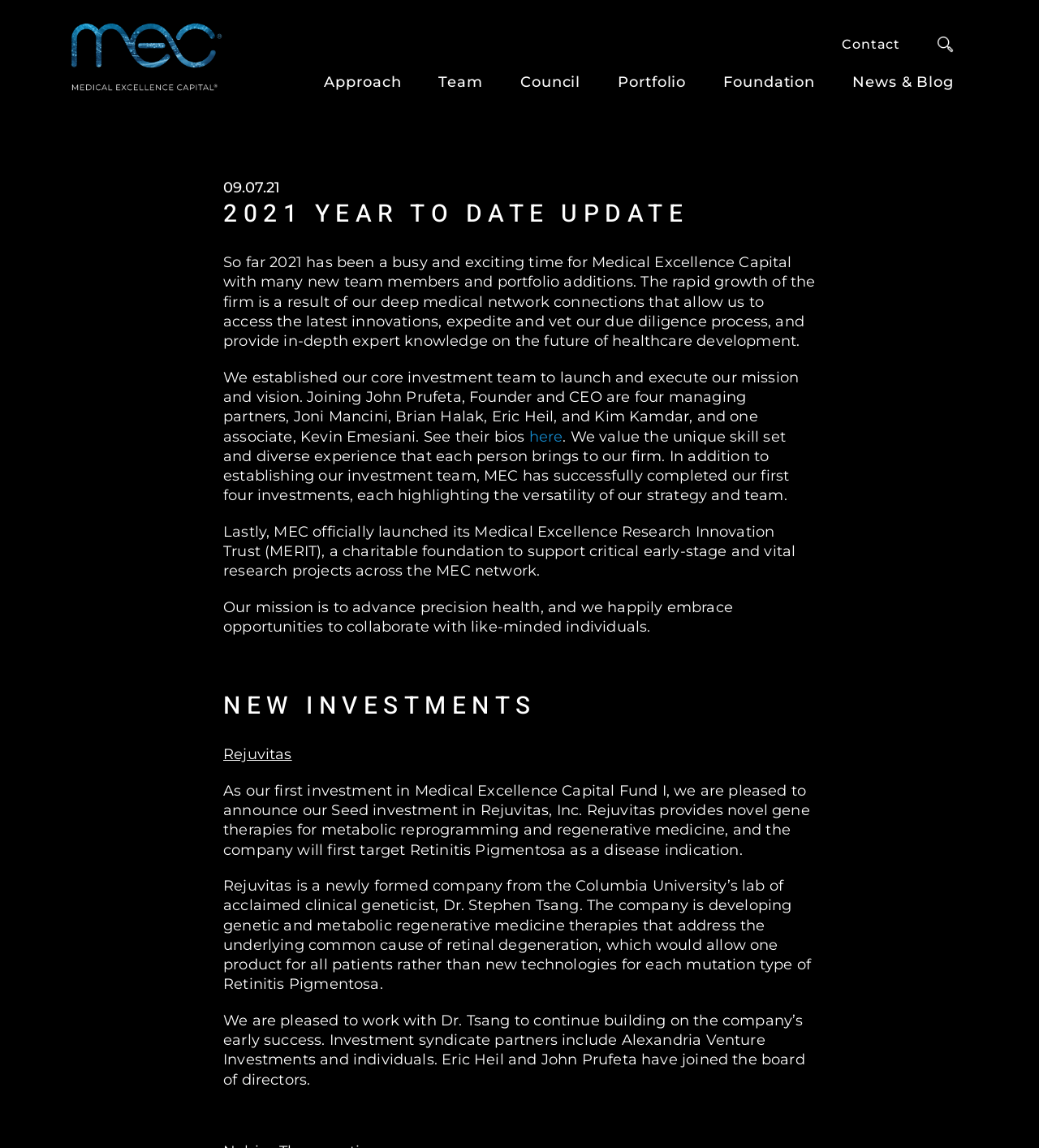What is the name of the charitable foundation launched by MEC?
Based on the image, provide your answer in one word or phrase.

MERIT